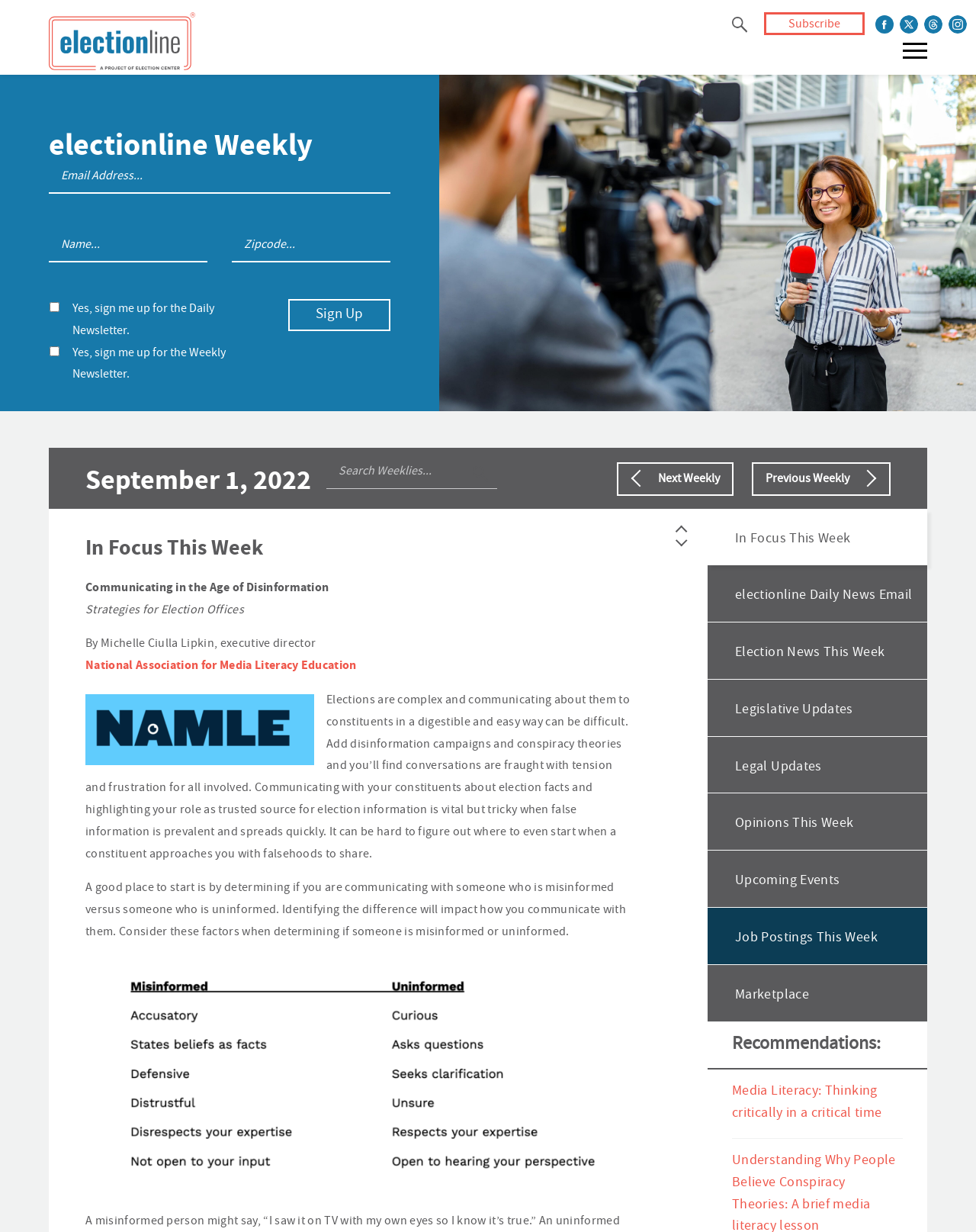Can you show the bounding box coordinates of the region to click on to complete the task described in the instruction: "Follow electionline on Facebook"?

[0.897, 0.012, 0.915, 0.027]